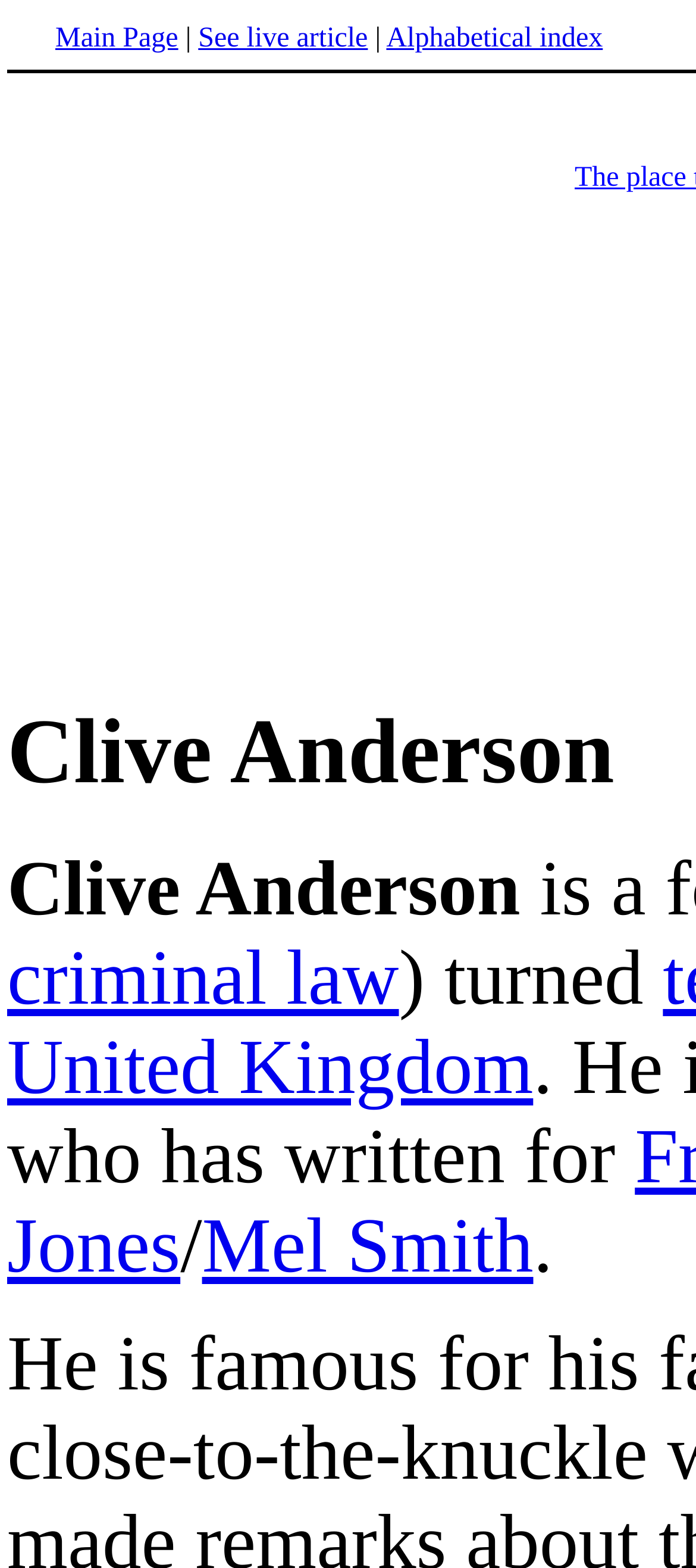Given the element description: "Alphabetical index", predict the bounding box coordinates of this UI element. The coordinates must be four float numbers between 0 and 1, given as [left, top, right, bottom].

[0.555, 0.014, 0.866, 0.034]